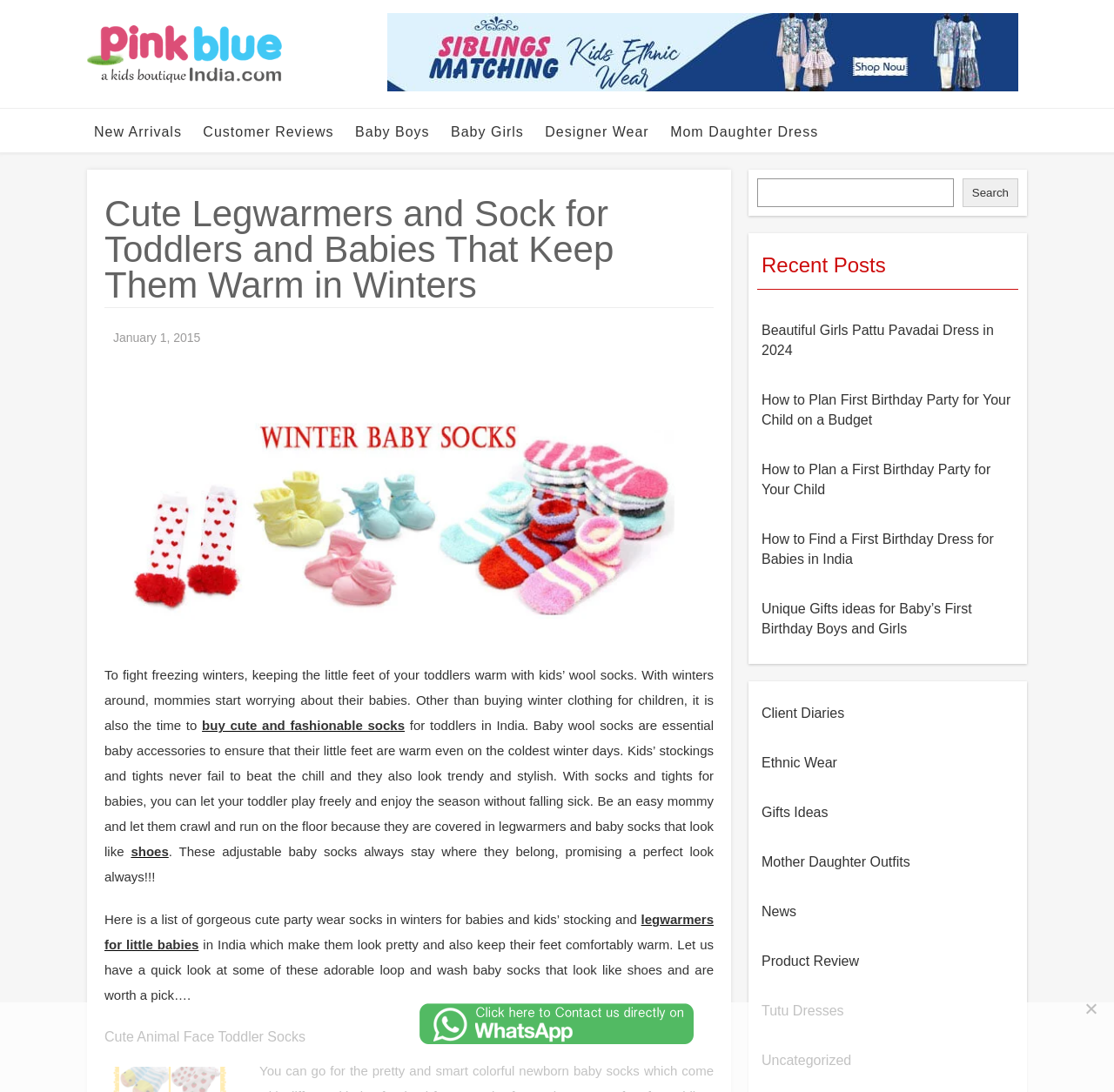What is the benefit of using legwarmers and baby socks?
Refer to the image and give a detailed answer to the question.

The webpage states that with socks and tights for babies, you can let your toddler play freely and enjoy the season without falling sick, implying that the benefit of using legwarmers and baby socks is to prevent sickness.